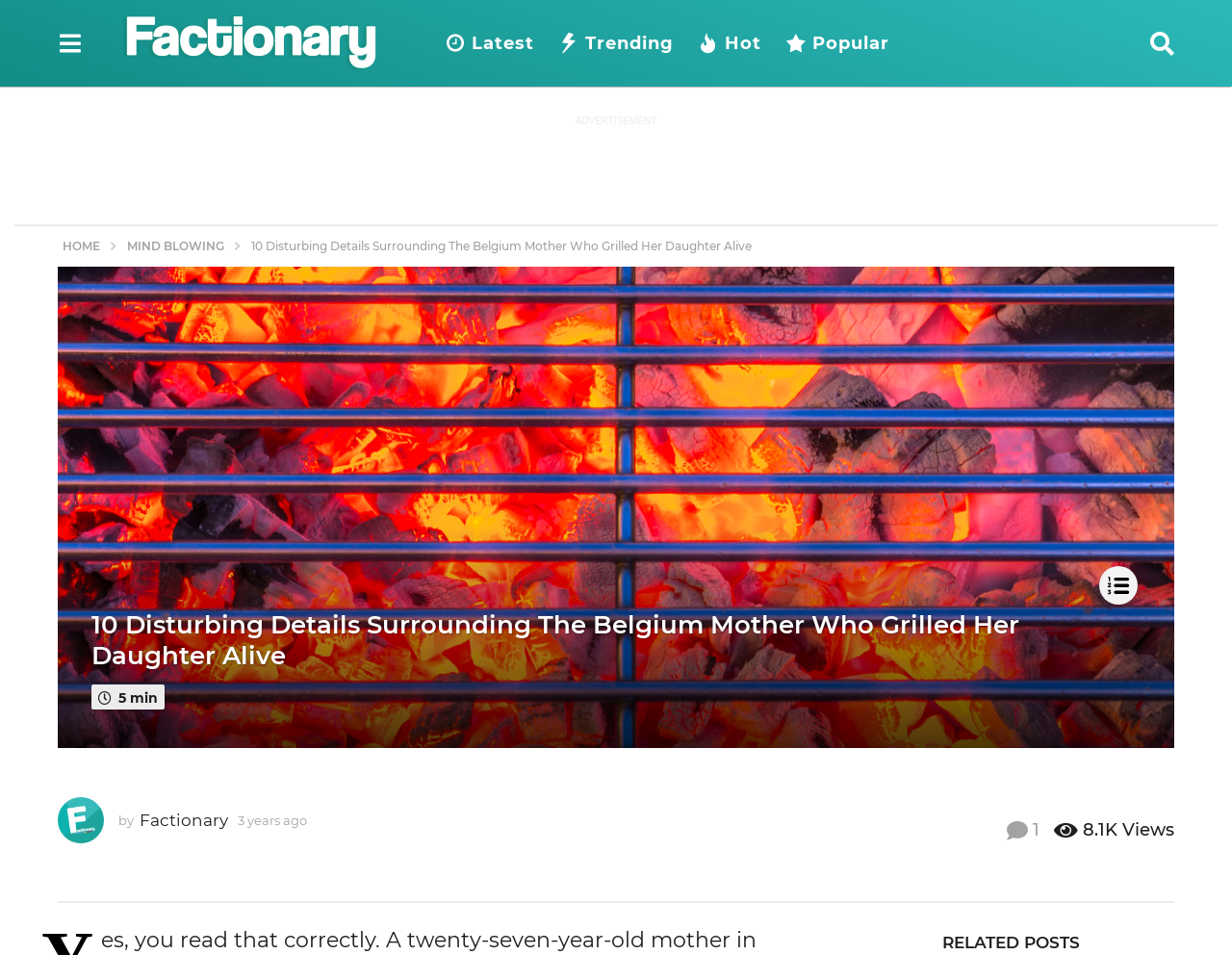Please identify the bounding box coordinates of the element I need to click to follow this instruction: "Click the 'Latest' button".

[0.361, 0.025, 0.434, 0.066]